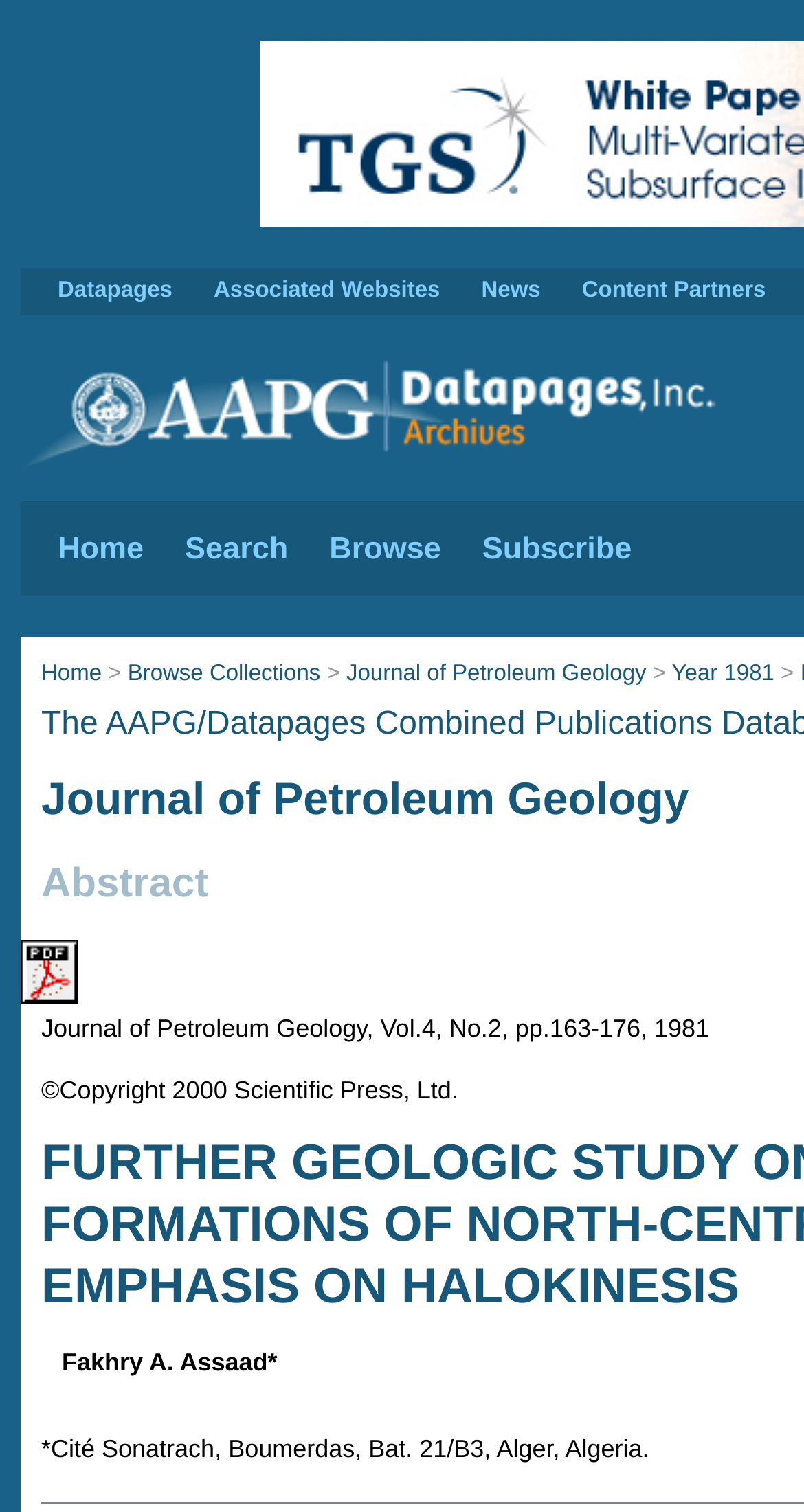What is the author's affiliation?
Answer the question with a single word or phrase, referring to the image.

Cité Sonatrach, Boumerdas, Bat. 21/B3, Alger, Algeria